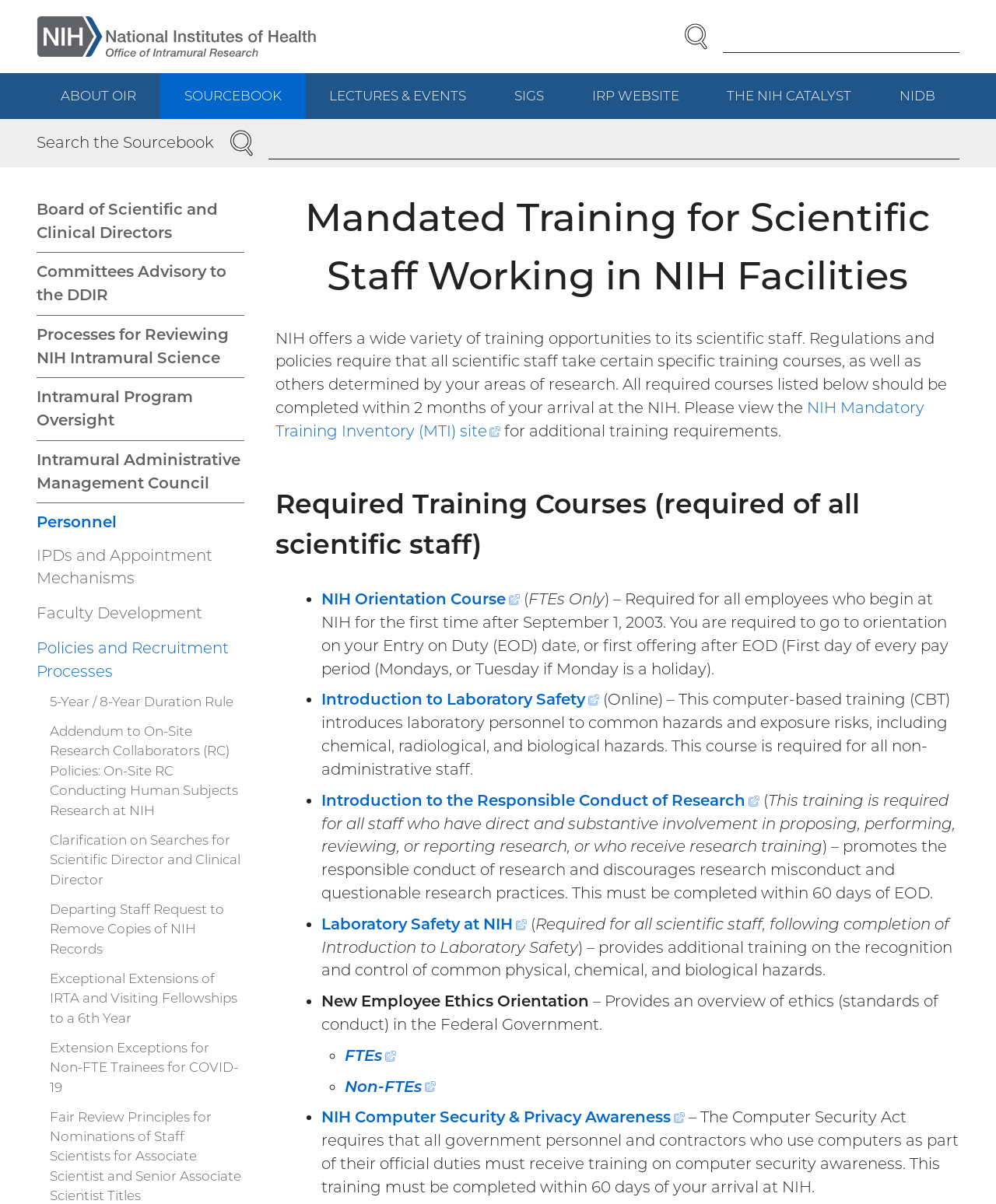Provide a single word or phrase answer to the question: 
What is the topic of the New Employee Ethics Orientation training?

Ethics in the Federal Government